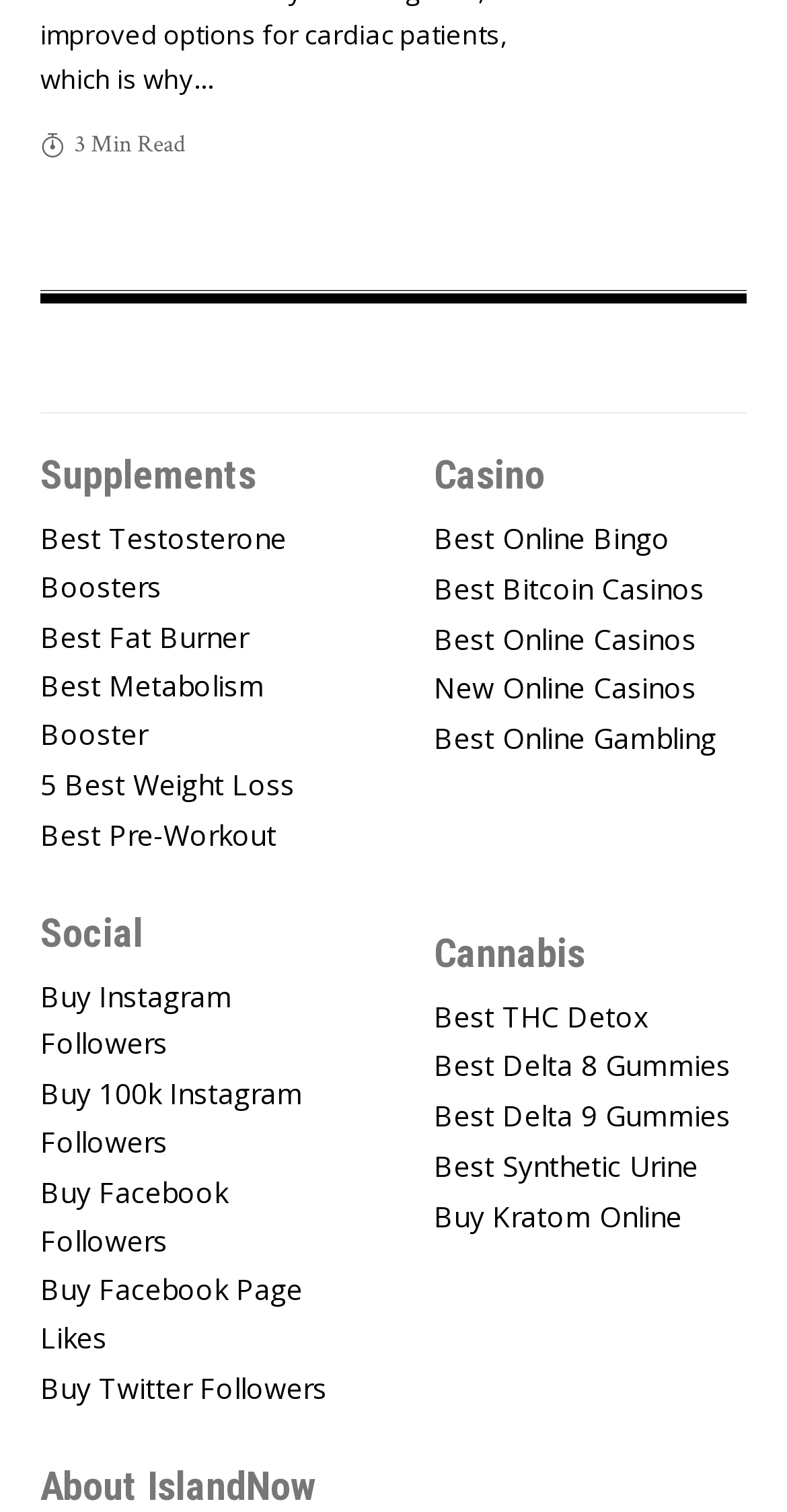Please mark the clickable region by giving the bounding box coordinates needed to complete this instruction: "Check out Best THC Detox".

[0.551, 0.656, 0.949, 0.695]